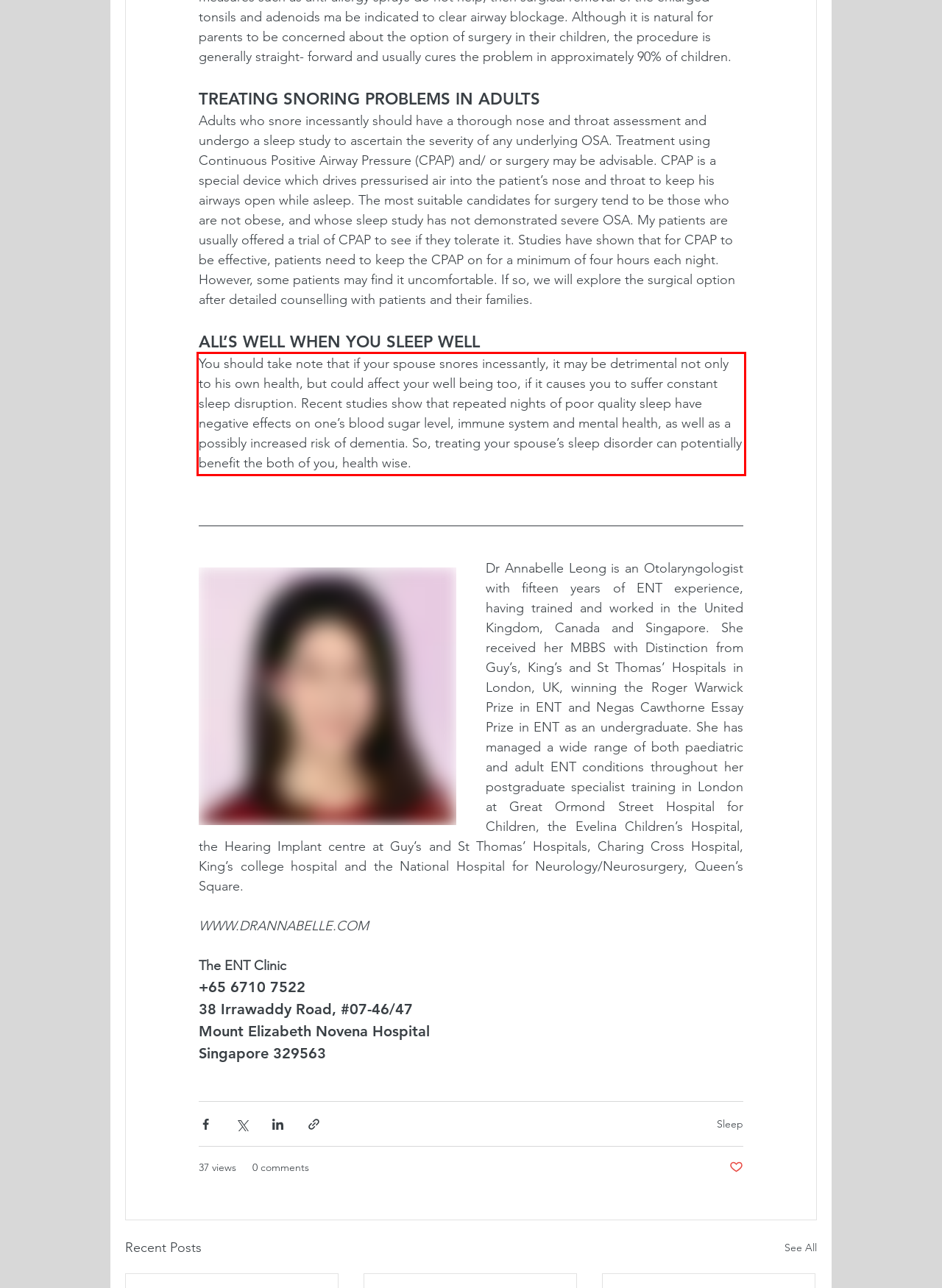Examine the webpage screenshot and use OCR to recognize and output the text within the red bounding box.

You should take note that if your spouse snores incessantly, it may be detrimental not only to his own health, but could affect your well being too, if it causes you to suffer constant sleep disruption. Recent studies show that repeated nights of poor quality sleep have negative effects on one’s blood sugar level, immune system and mental health, as well as a possibly increased risk of dementia. So, treating your spouse’s sleep disorder can potentially benefit the both of you, health wise.